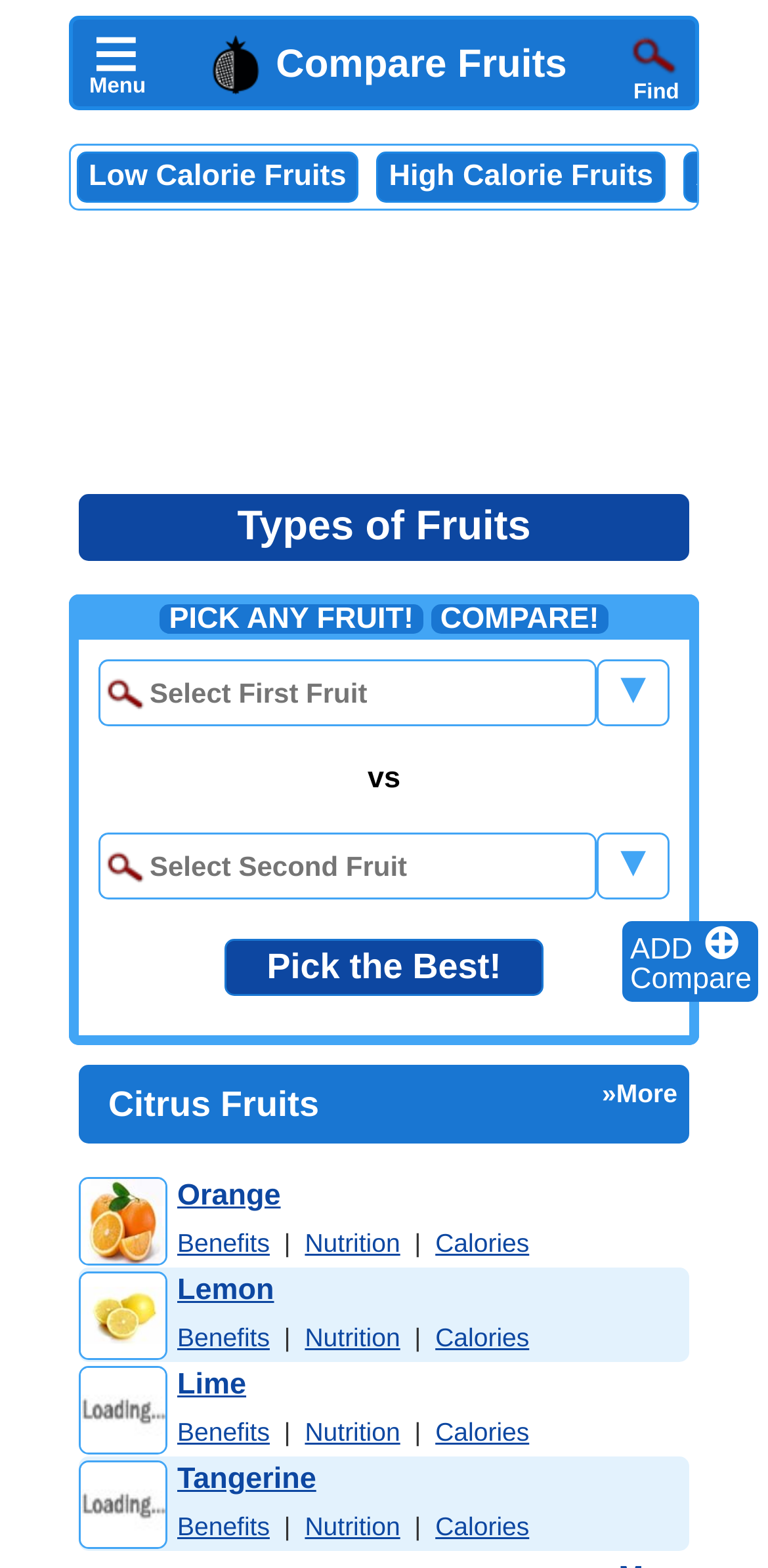Highlight the bounding box coordinates of the element you need to click to perform the following instruction: "Search for a fruit."

[0.813, 0.016, 0.89, 0.054]